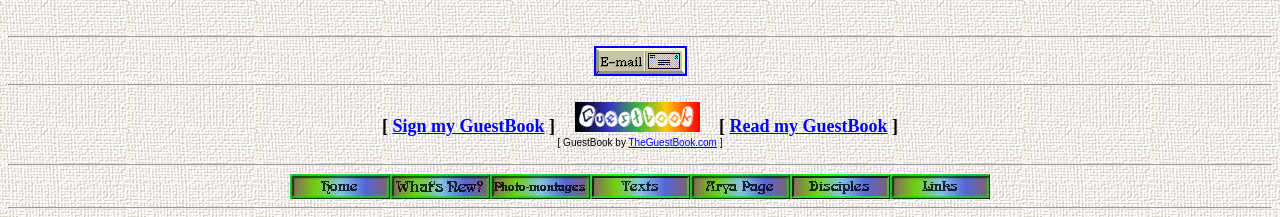Refer to the image and provide an in-depth answer to the question:
What is the purpose of the 'EmailGif 1K' link?

The link 'EmailGif 1K' is likely to direct the user to a page or a mail client where they can send an email to the website owner. The presence of a GIF image nearby suggests that the link may be related to sending an email with a graphical attachment.